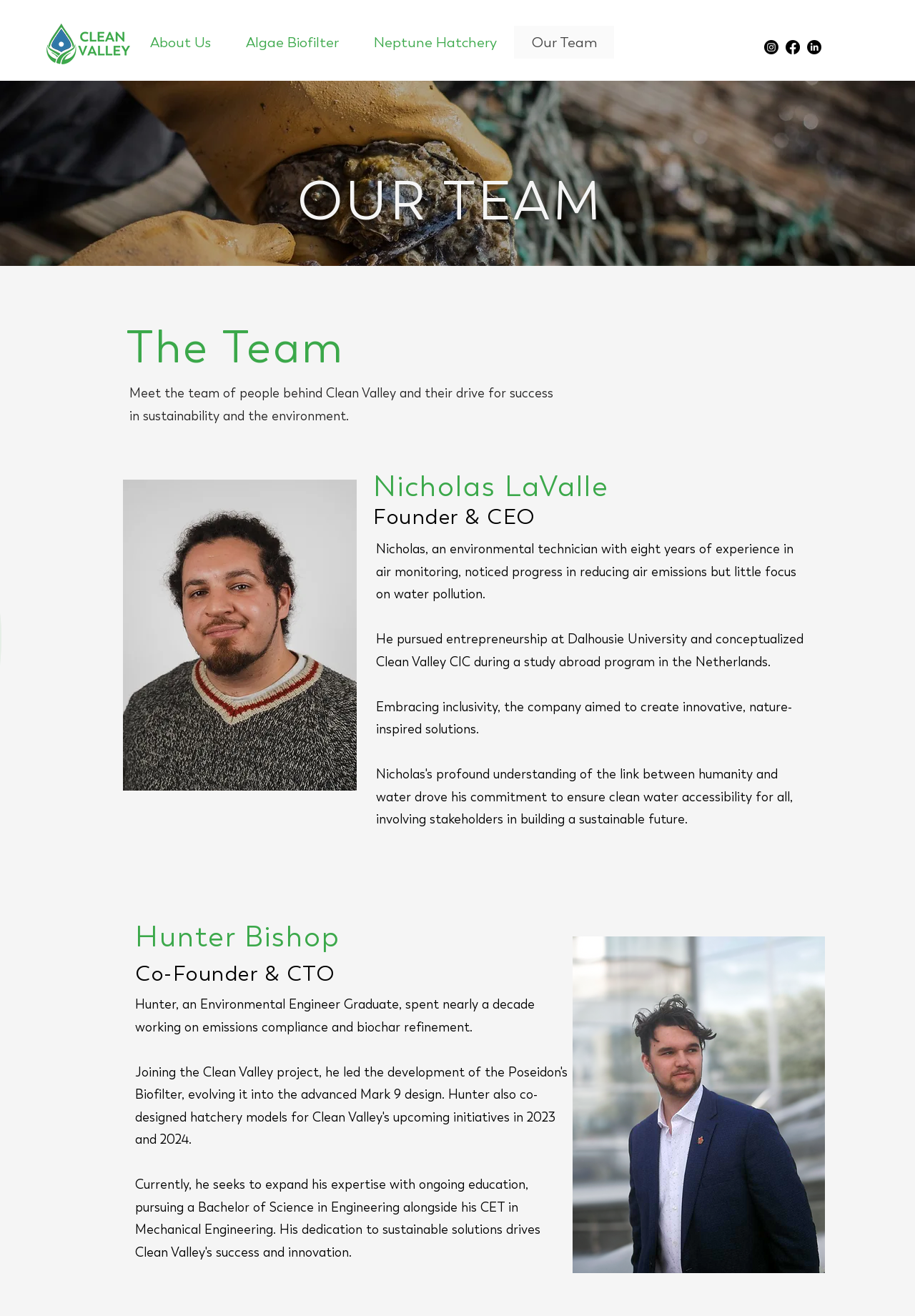What is Hunter Bishop's role in the company?
Look at the screenshot and respond with one word or a short phrase.

Co-Founder & CTO